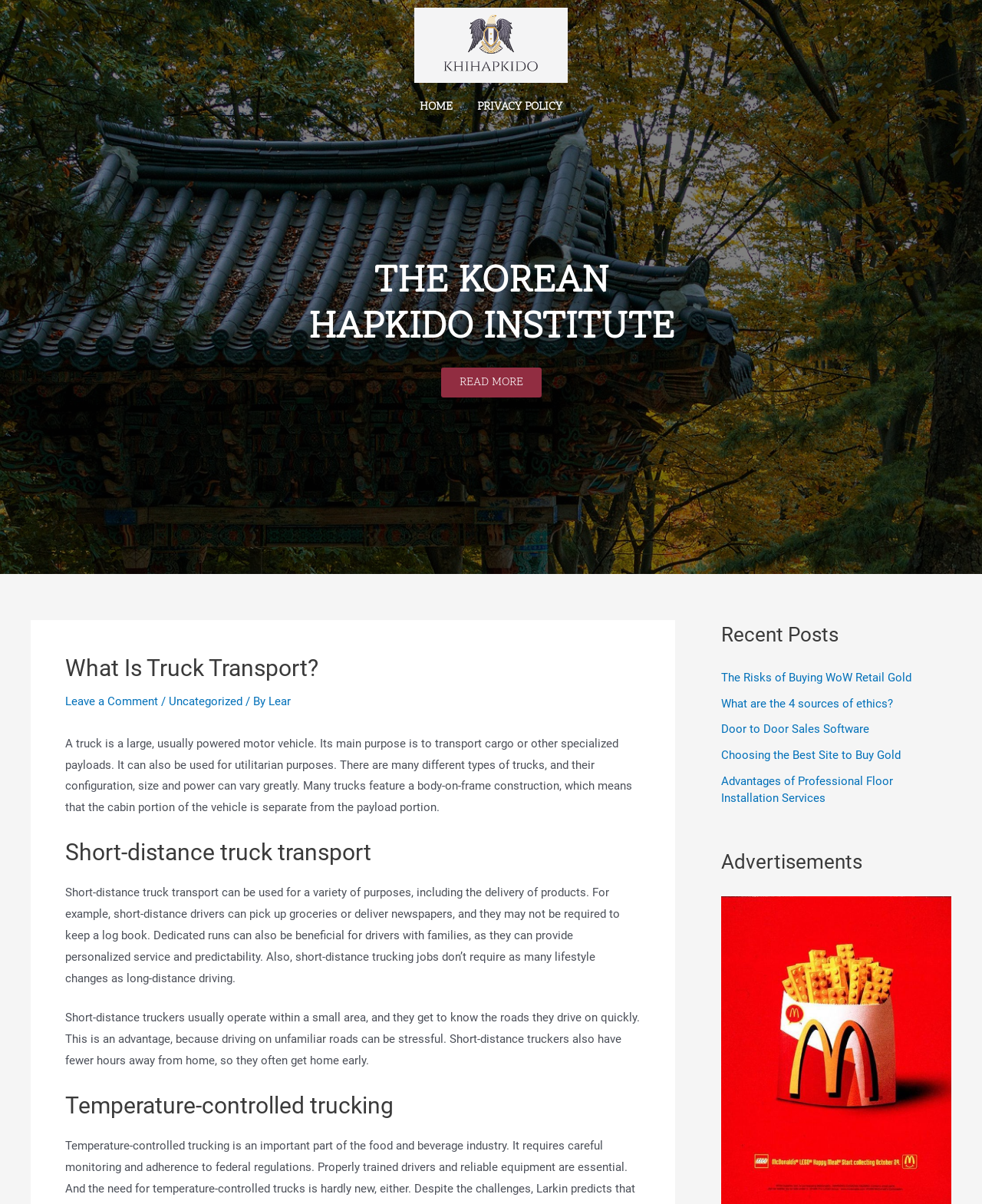Can you determine the bounding box coordinates of the area that needs to be clicked to fulfill the following instruction: "Click the HOME link"?

[0.415, 0.082, 0.473, 0.097]